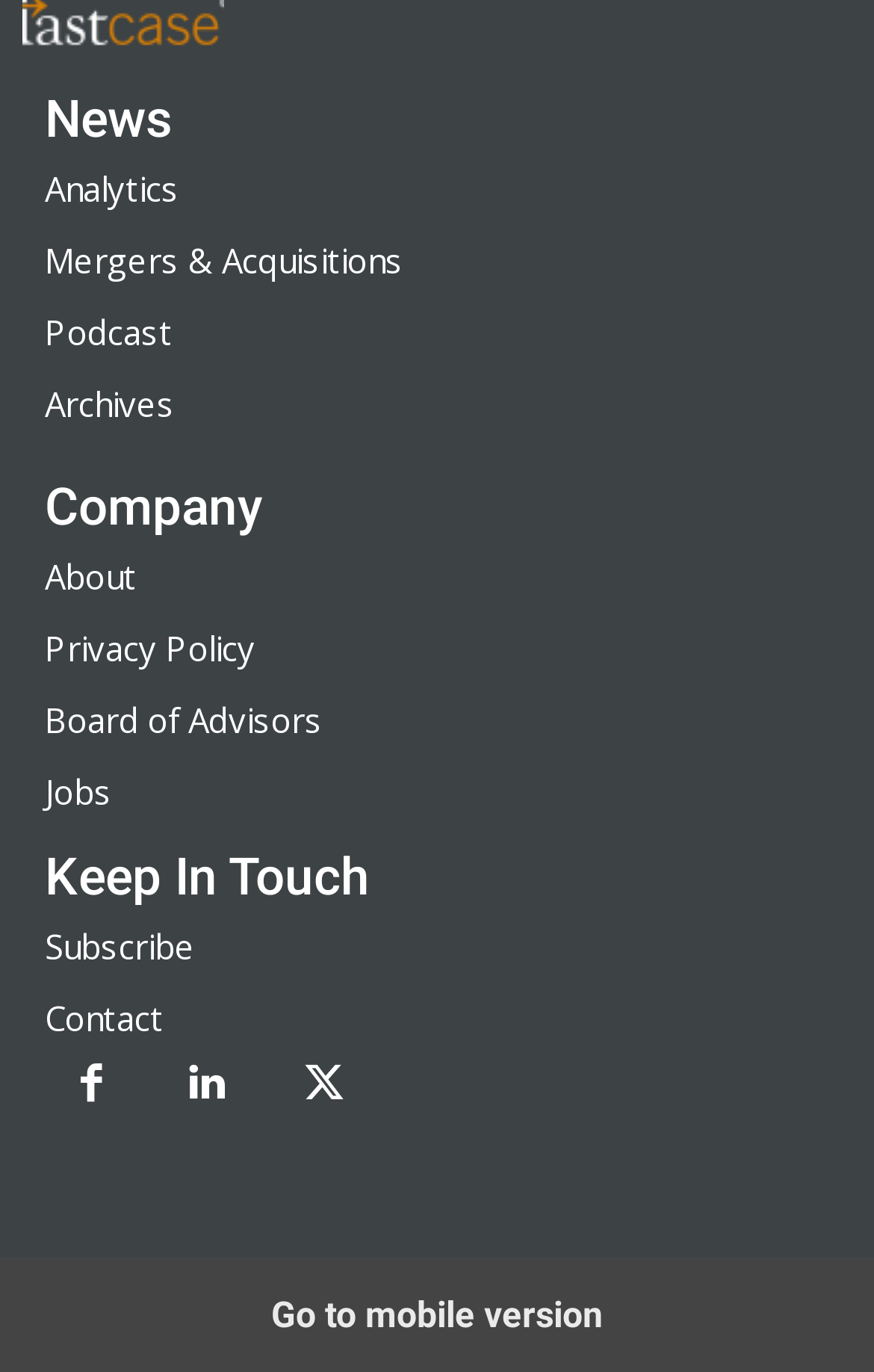Answer briefly with one word or phrase:
What is the last link in the 'News' category?

Archives